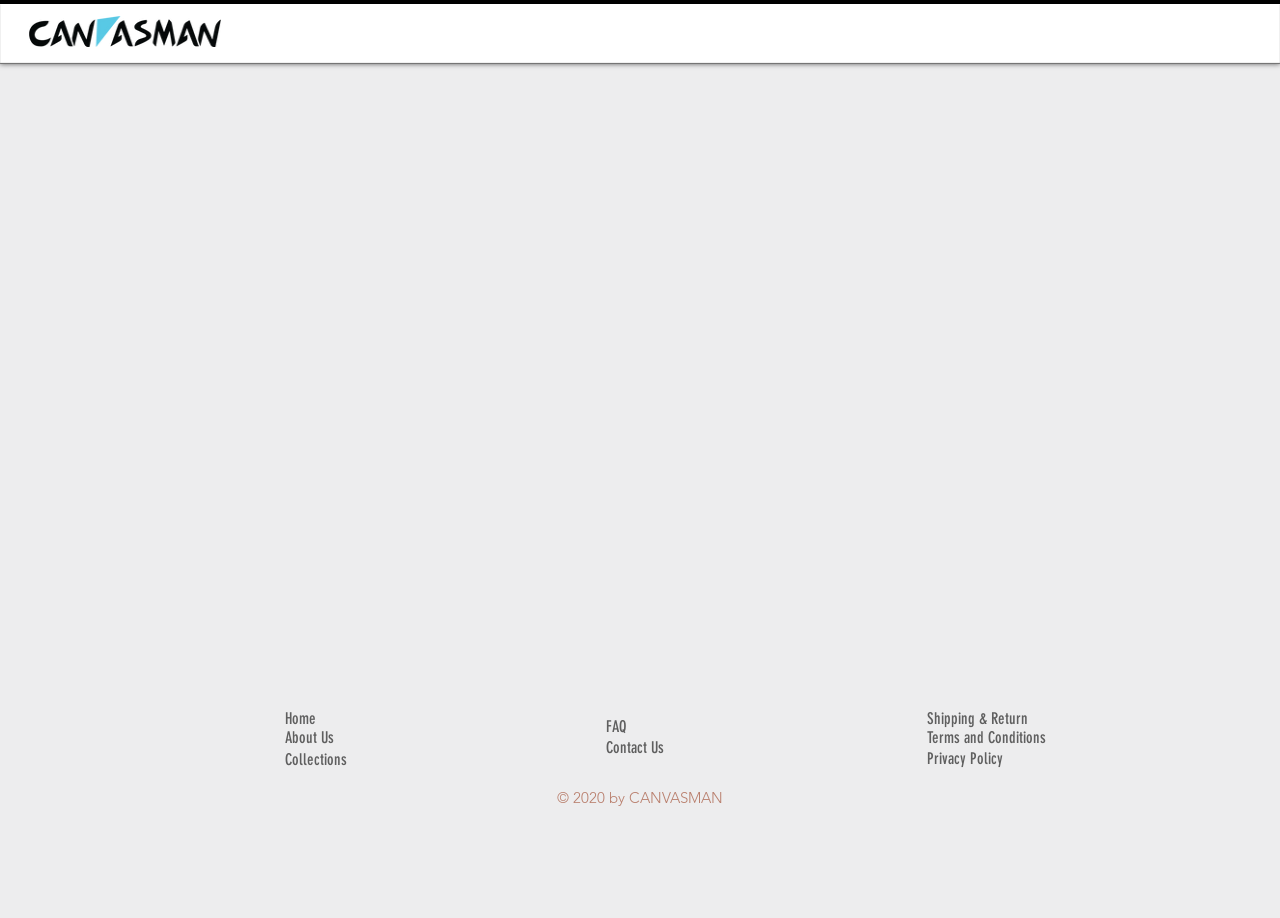What is the copyright information?
Please answer the question with as much detail as possible using the screenshot.

The copyright information is '2020 by CANVASMAN' which is a static text located at the bottom of the webpage, as indicated by the bounding box coordinates [0.435, 0.858, 0.565, 0.879].